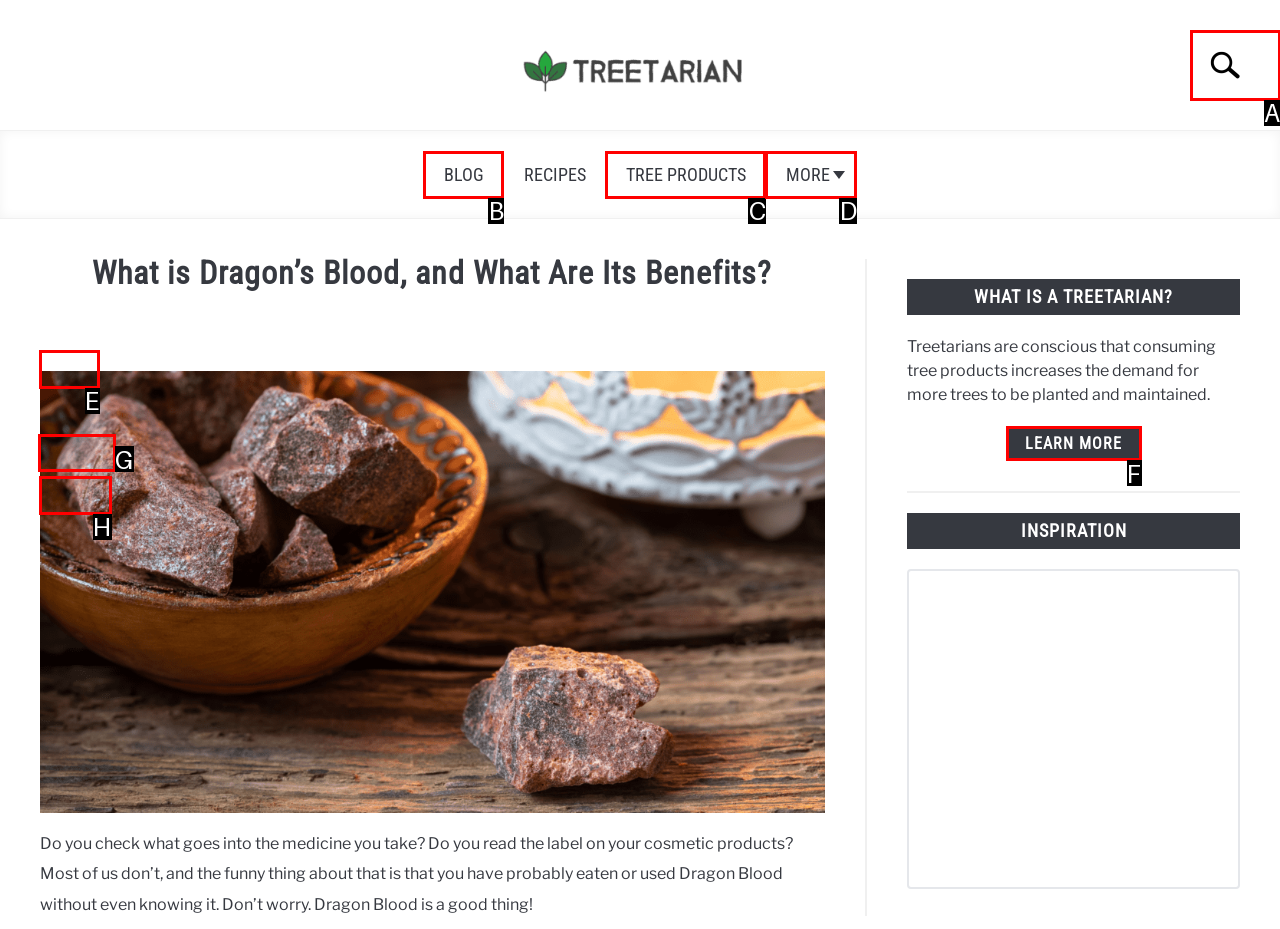Identify the appropriate choice to fulfill this task: Explore Tree cosmetics
Respond with the letter corresponding to the correct option.

G